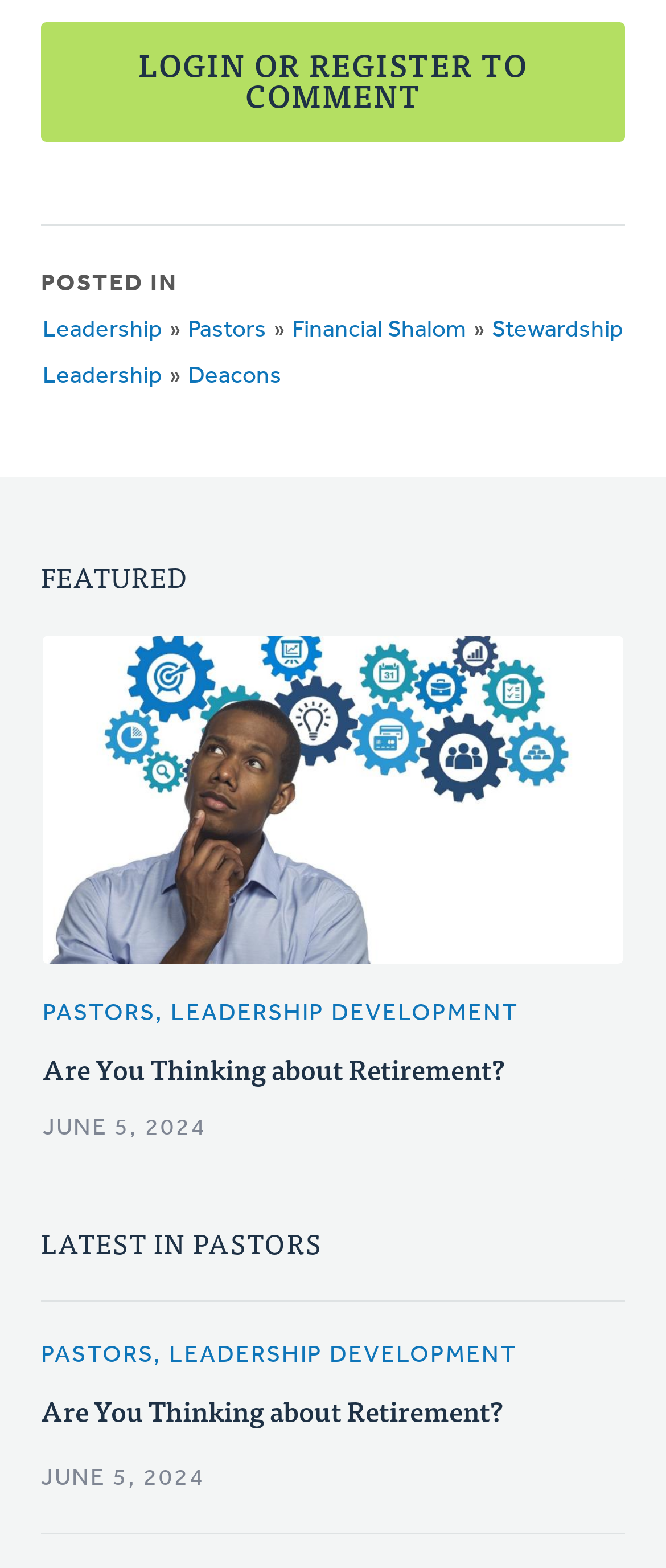Please specify the coordinates of the bounding box for the element that should be clicked to carry out this instruction: "Go to Leadership page". The coordinates must be four float numbers between 0 and 1, formatted as [left, top, right, bottom].

[0.062, 0.202, 0.246, 0.221]